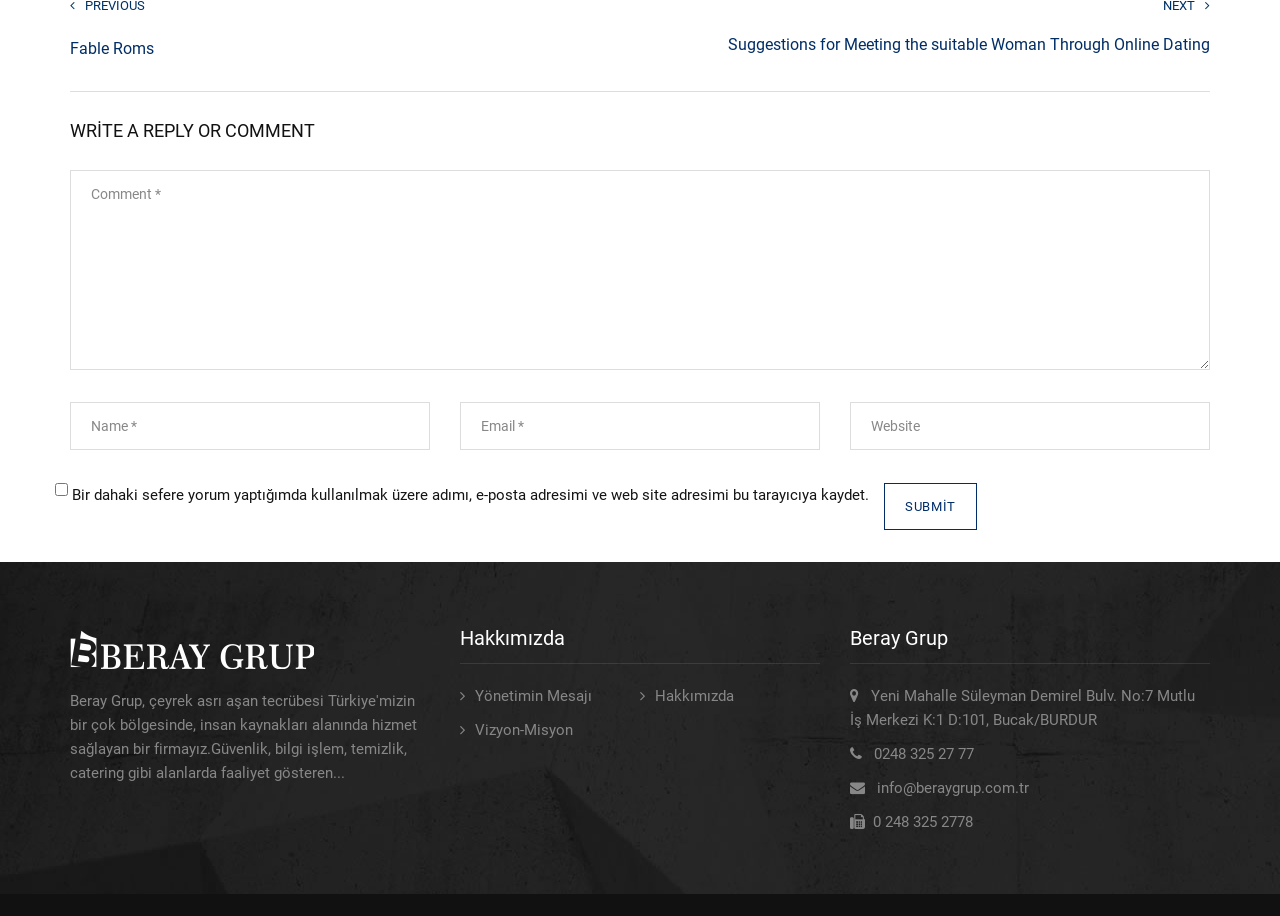Locate the bounding box coordinates of the segment that needs to be clicked to meet this instruction: "Enter your comment".

[0.055, 0.186, 0.945, 0.404]